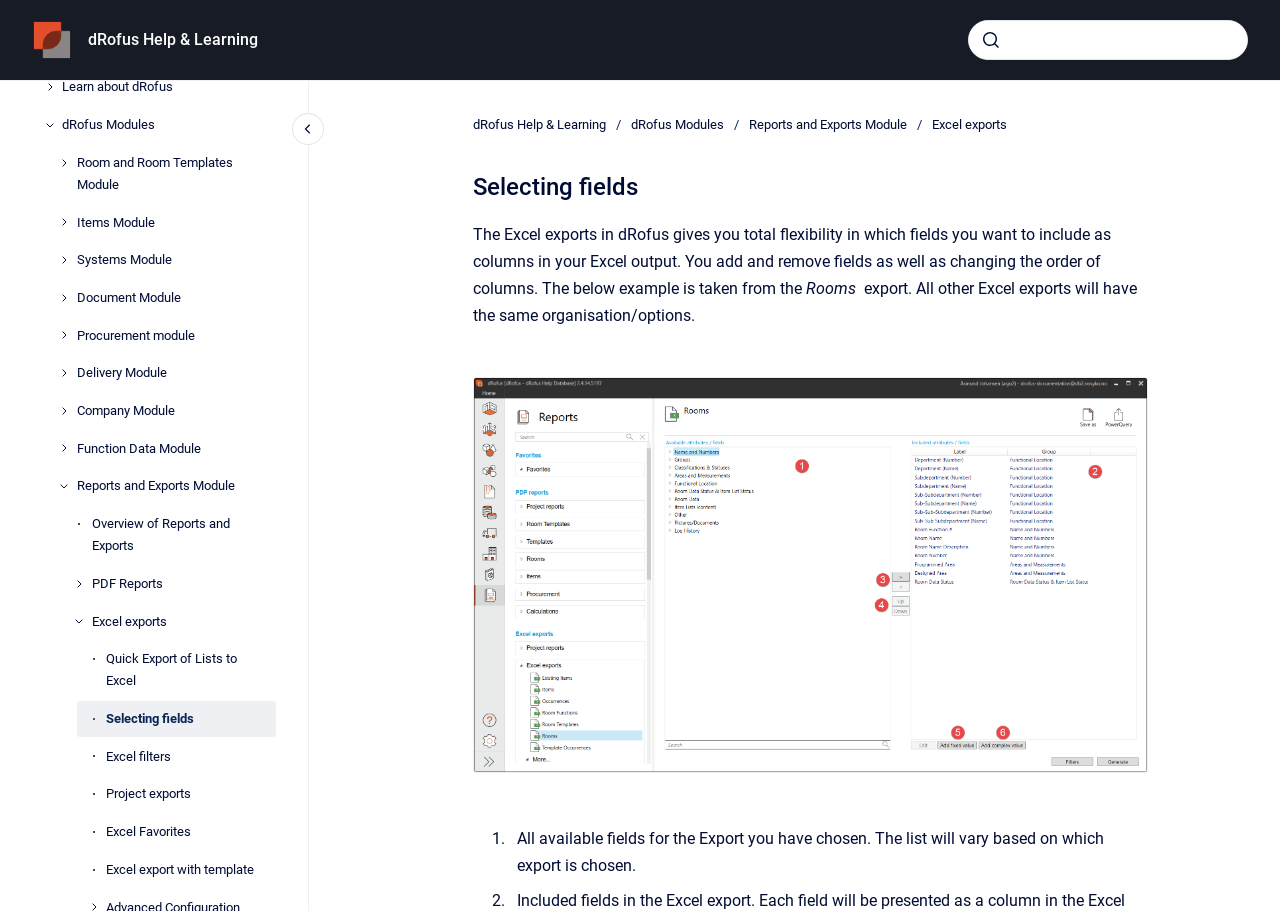Illustrate the webpage with a detailed description.

This webpage is about selecting fields for Excel exports in dRofus. At the top, there are several links and buttons, including "Go to homepage", "dRofus Help & Learning", a search bar, and a "Get Started" button. Below these, there are links to different modules, such as "Learn about dRofus", "dRofus Modules", and "Reports and Exports Module". The "Reports and Exports Module" link is expanded, showing several sub-links, including "Overview of Reports and Exports", "PDF Reports", and "Excel exports". The "Excel exports" link is also expanded, showing several sub-links, including "Quick Export of Lists to Excel", "Selecting fields", "Excel filters", and others.

In the main content area, there is a header that reads "Selecting fields". Below this, there is a paragraph of text that explains the flexibility of Excel exports in dRofus, allowing users to add, remove, and reorder fields. There is also an example mentioned, which is taken from the "Rooms export". 

To the right of the text, there is an image that can be opened in full screen. Below the image, there is a numbered list with a single item, which explains that the list of available fields will vary based on the export chosen.

Overall, the webpage provides information and guidance on selecting fields for Excel exports in dRofus, with links to related modules and exports, as well as an example and an image to illustrate the process.